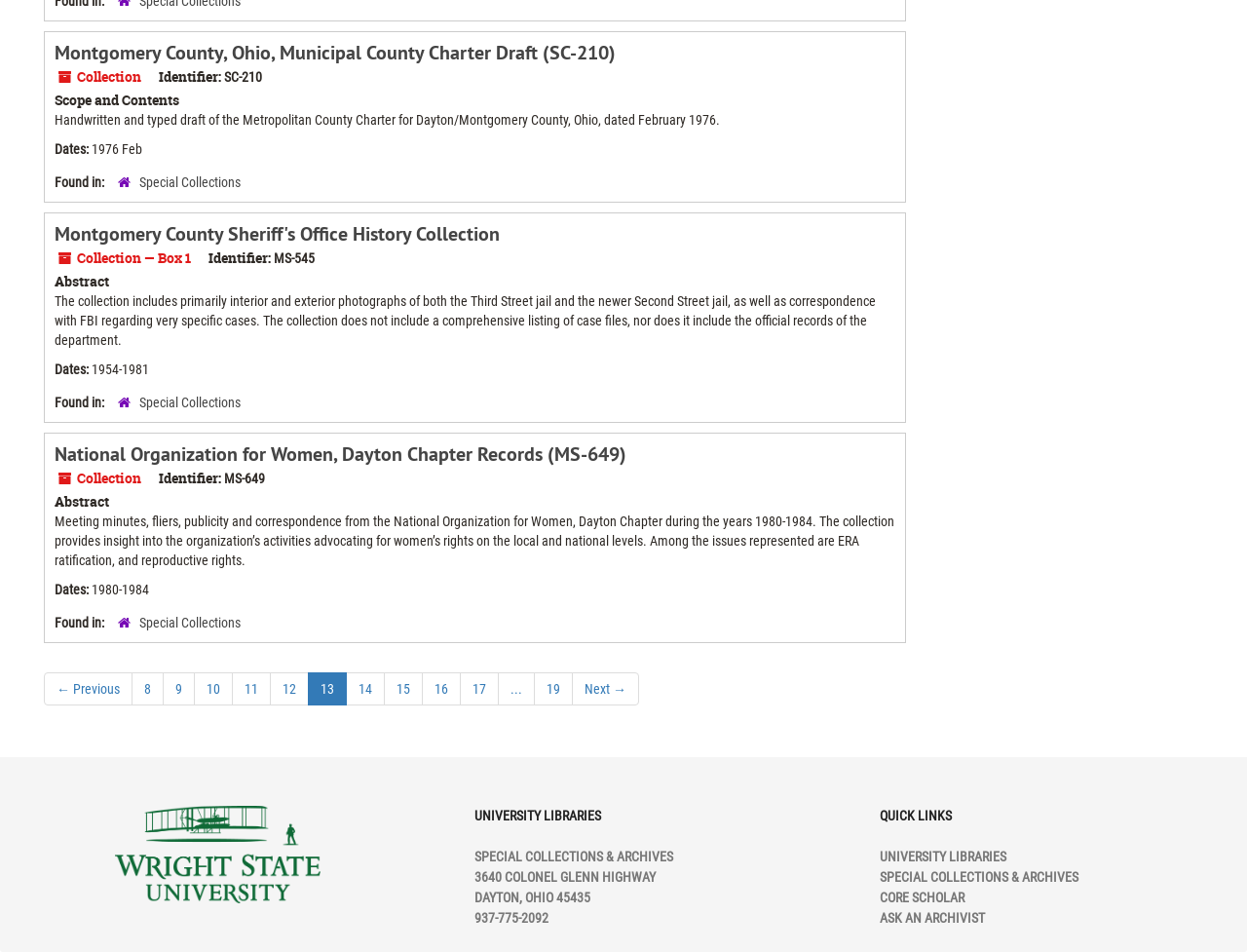Please specify the bounding box coordinates of the clickable region to carry out the following instruction: "Learn more about 'Service Content, Ownership, Limited License and Rights of Others'". The coordinates should be four float numbers between 0 and 1, in the format [left, top, right, bottom].

None